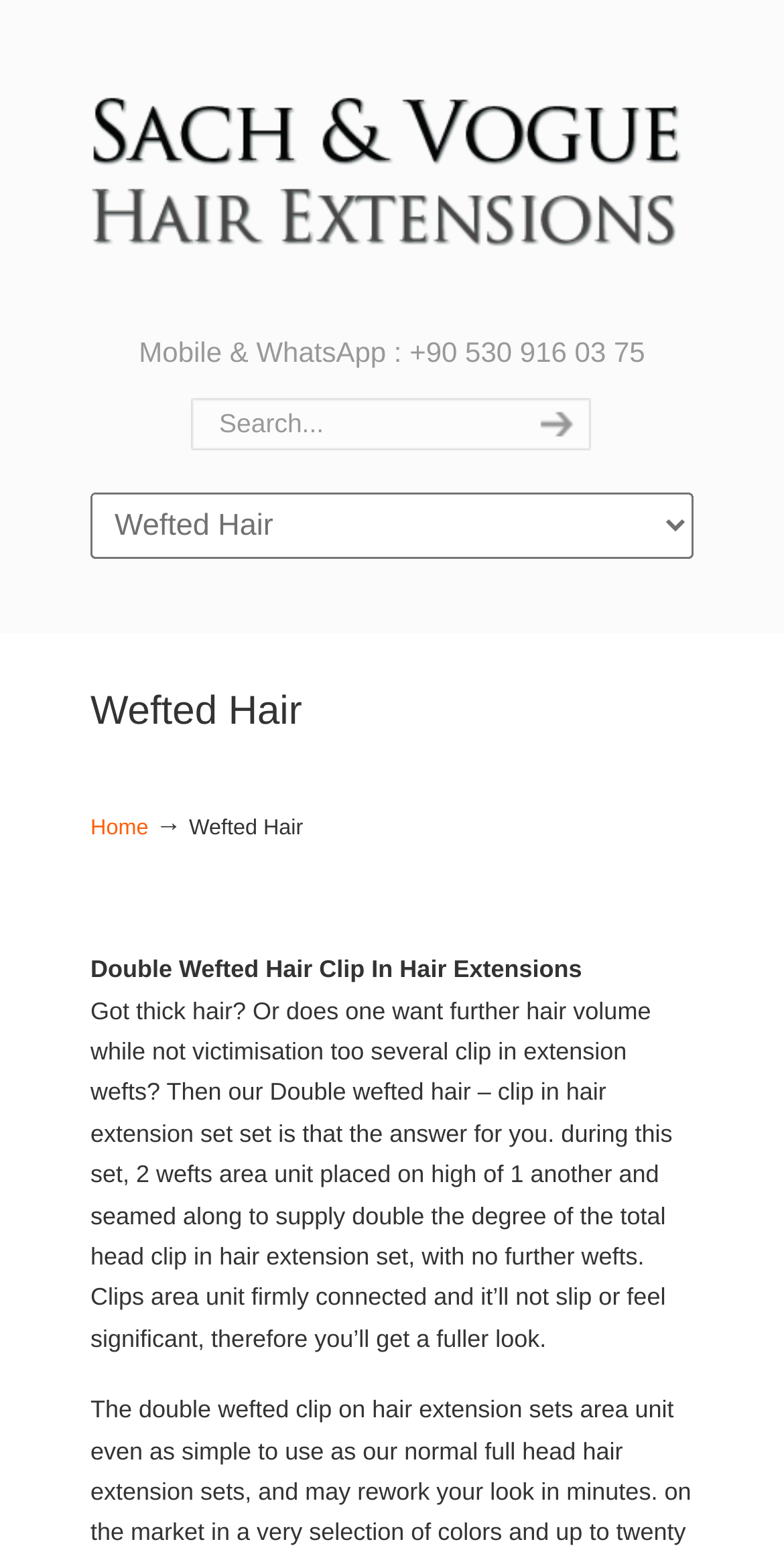Bounding box coordinates are to be given in the format (top-left x, top-left y, bottom-right x, bottom-right y). All values must be floating point numbers between 0 and 1. Provide the bounding box coordinate for the UI element described as: input value="Search..." name="s" value="Search..."

[0.244, 0.255, 0.651, 0.289]